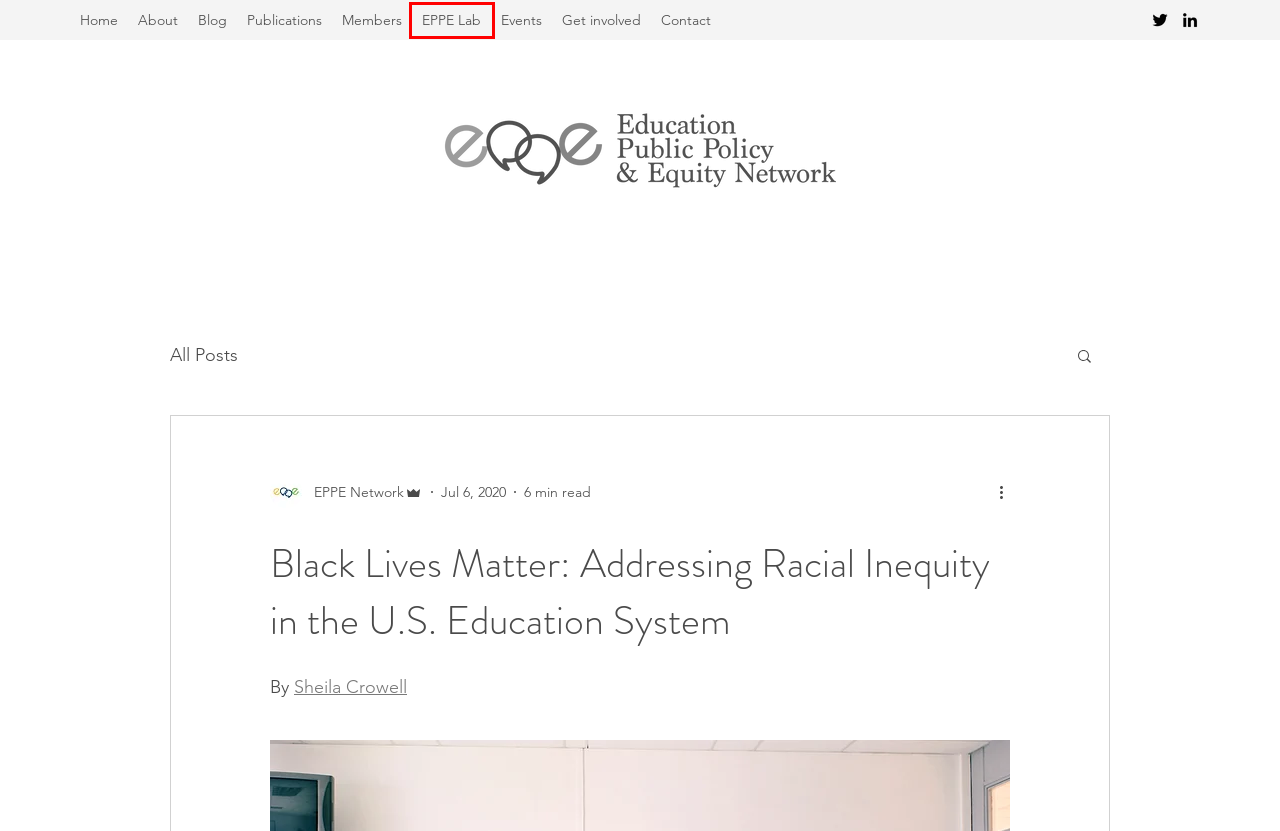You’re provided with a screenshot of a webpage that has a red bounding box around an element. Choose the best matching webpage description for the new page after clicking the element in the red box. The options are:
A. EPPE Lab | Education, Public Policy
and Equity Network
B. Members | EPPE Network
C. Blog | EPPE Network
D. Contact | EPPE Network
E. Events | EPPE Network
F. About | EPPE Network
G. Get involved | EPPE Network
H. Publications | EPPE Network

A